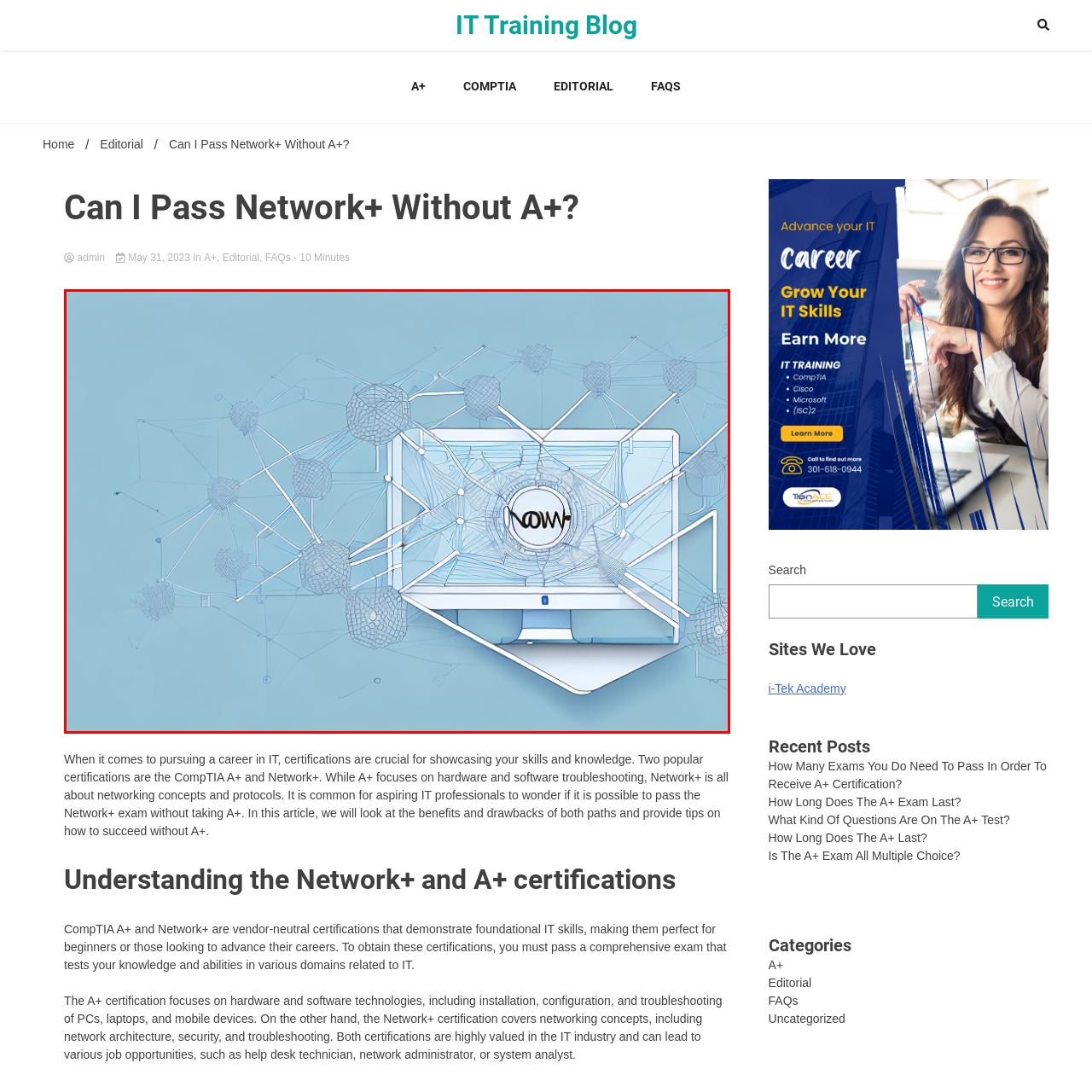What is the main theme of the image?
Examine the red-bounded area in the image carefully and respond to the question with as much detail as possible.

The image aims to illustrate the interconnectedness of technology and the vital role that networking knowledge plays in today's IT landscape. The intricate lines and nodes surrounding the screen portray a complex network of connections, emphasizing the importance of networking concepts in the IT industry, particularly in relation to the CompTIA Network+ certification.